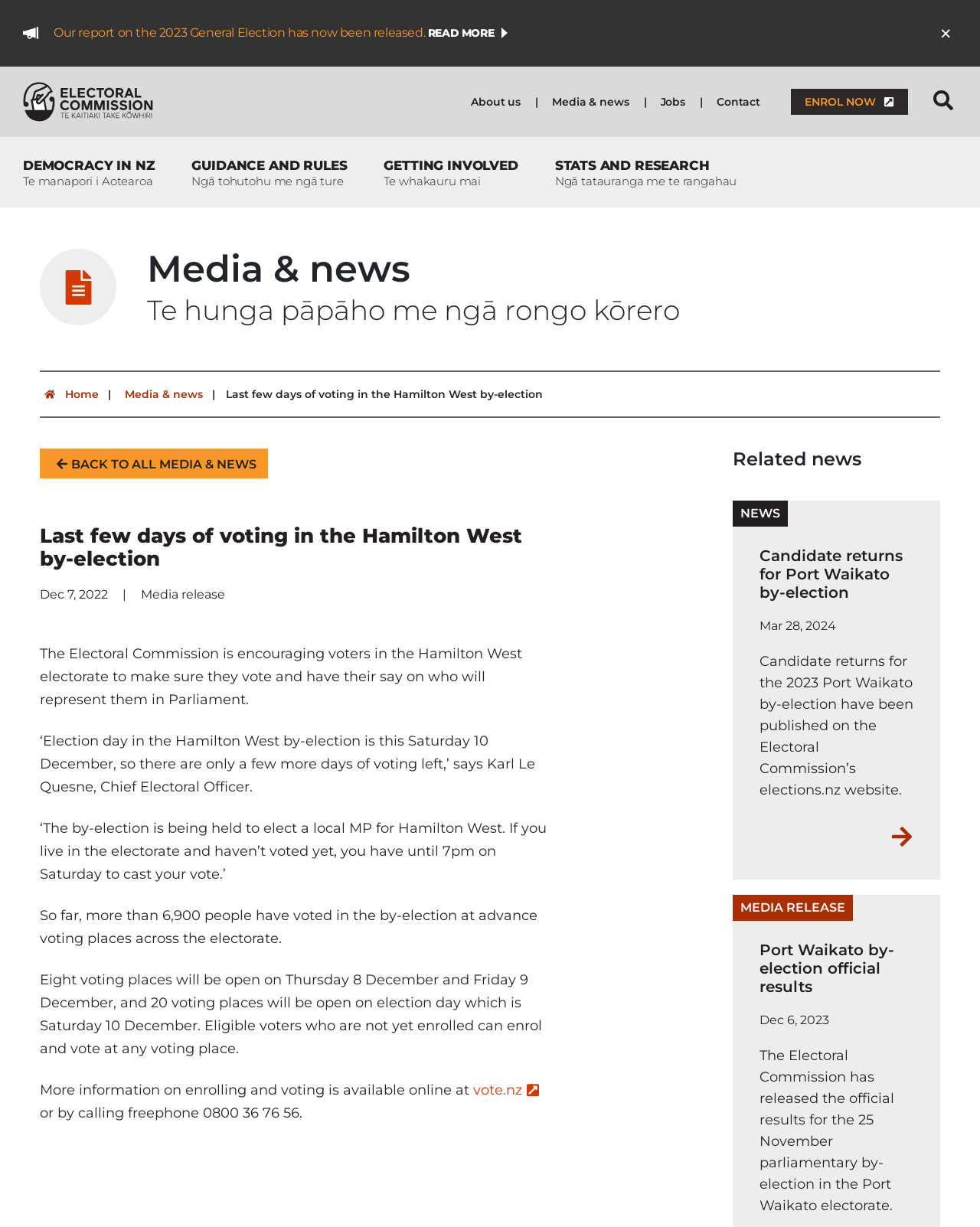Please determine the bounding box coordinates of the element to click on in order to accomplish the following task: "Enrol now". Ensure the coordinates are four float numbers ranging from 0 to 1, i.e., [left, top, right, bottom].

[0.807, 0.072, 0.927, 0.093]